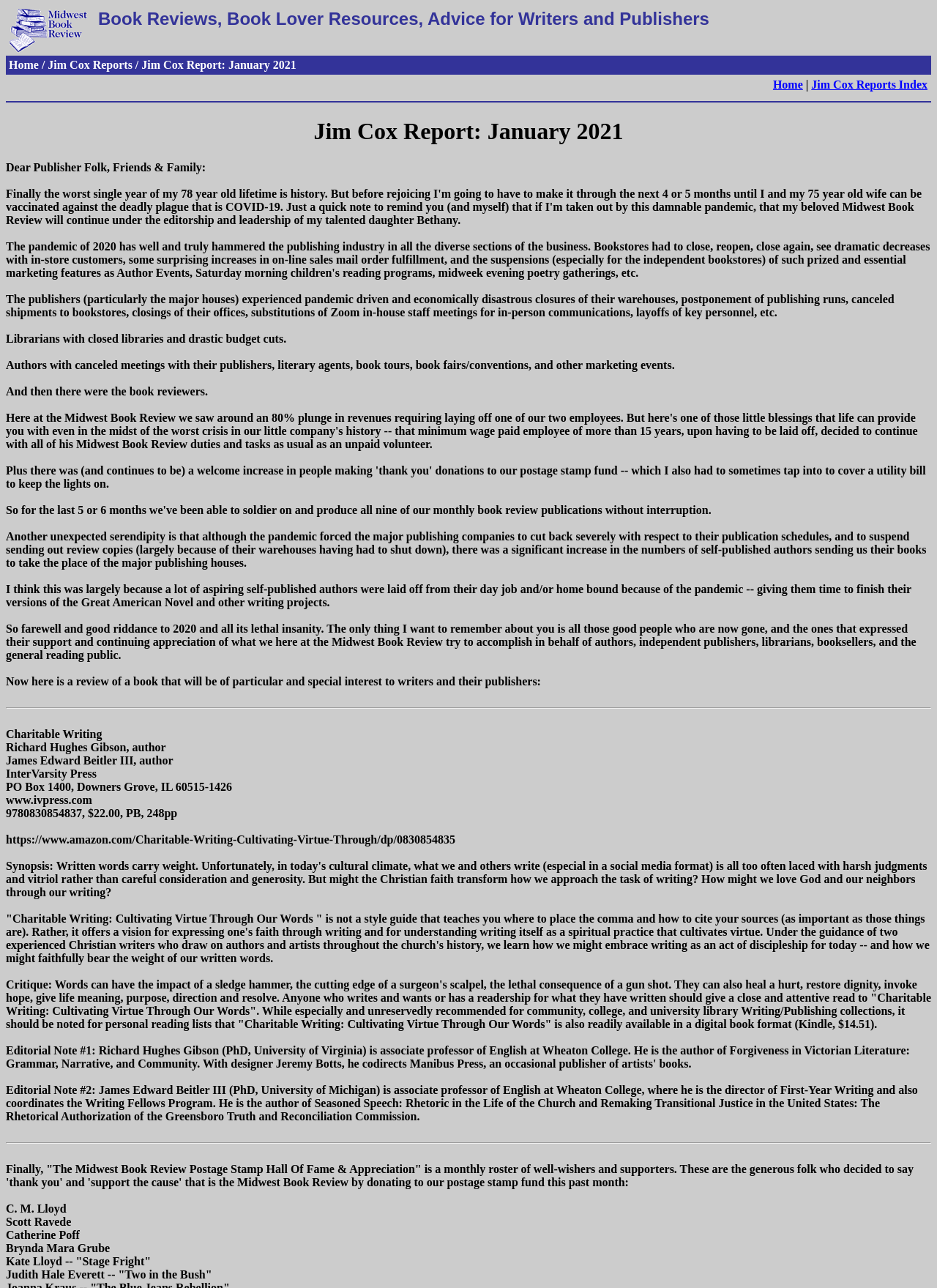What is the price of the book 'Charitable Writing'?
Use the information from the image to give a detailed answer to the question.

The price of the book 'Charitable Writing' can be found in the static text element with the text '9780830854837, $22.00, PB, 248pp' which is located in the book review section of the webpage.